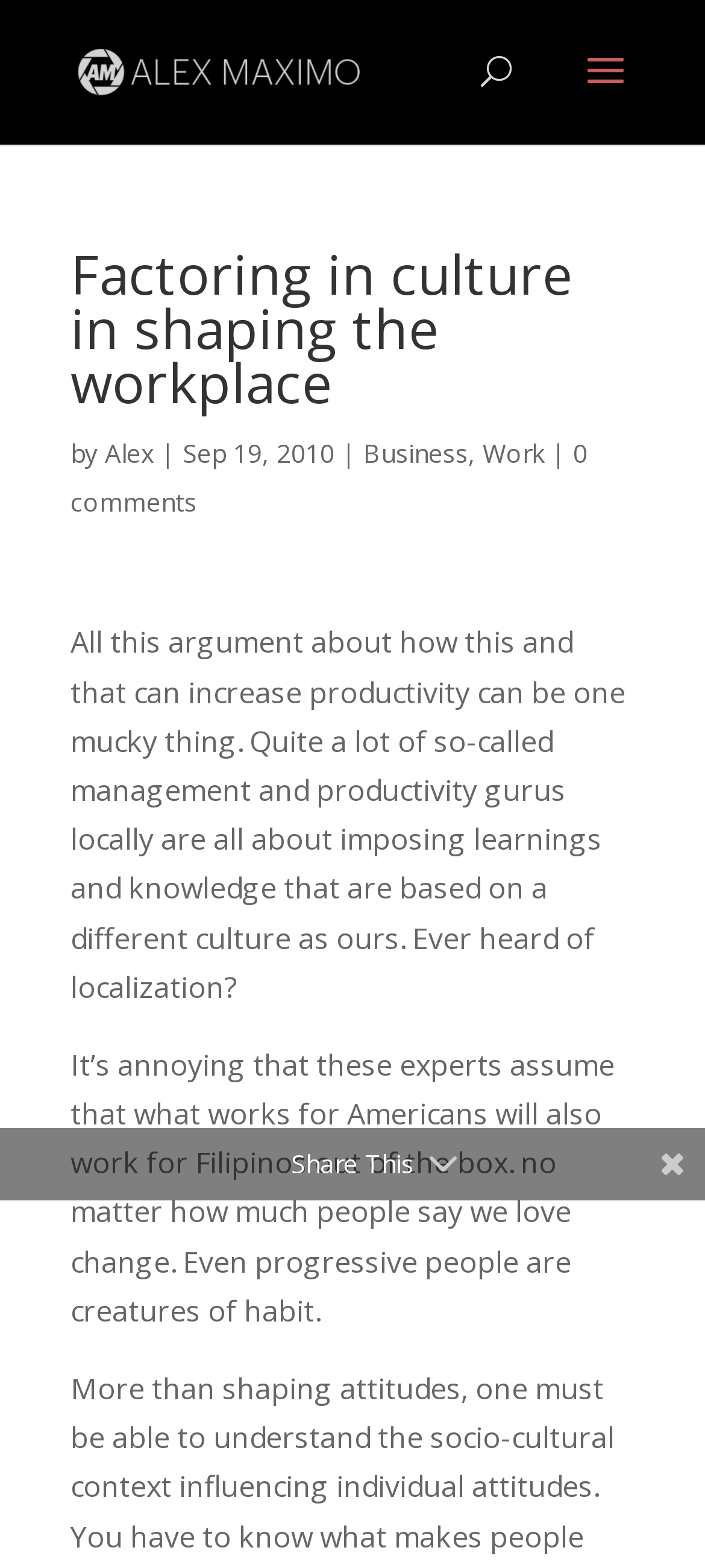What is the purpose of the button?
Using the image as a reference, give an elaborate response to the question.

The purpose of the button is to share the article, as indicated by the text 'Share This' which is located at the bottom of the page.